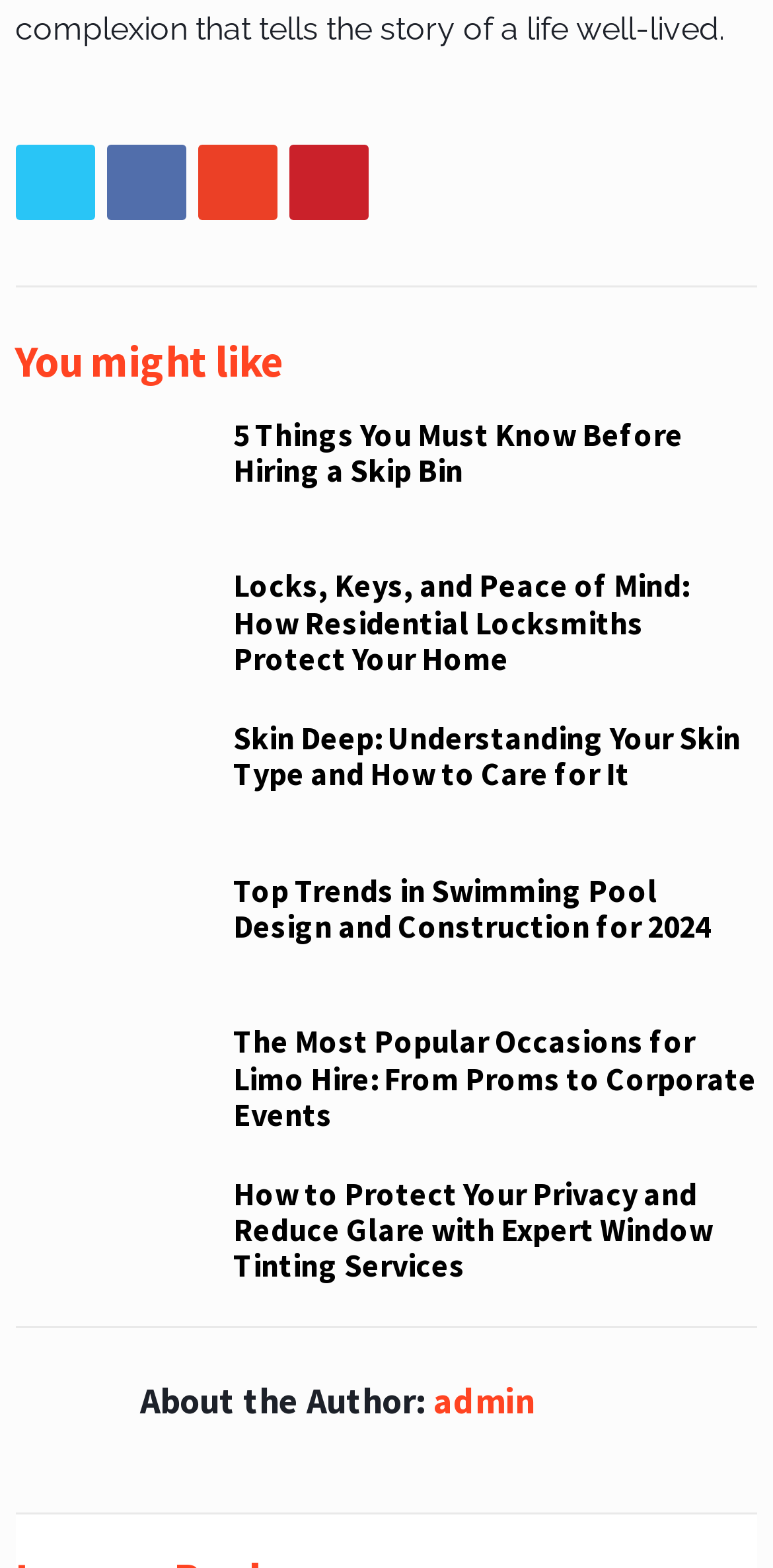What is the purpose of the webpage?
Give a one-word or short phrase answer based on the image.

To share articles on various topics